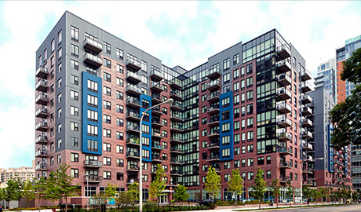What contributes to a welcoming environment around the building?
Kindly offer a comprehensive and detailed response to the question.

According to the caption, the lush greenery surrounding the building, including landscaped areas and small trees, contributes to a welcoming environment, making the area more aesthetically pleasing and inviting.